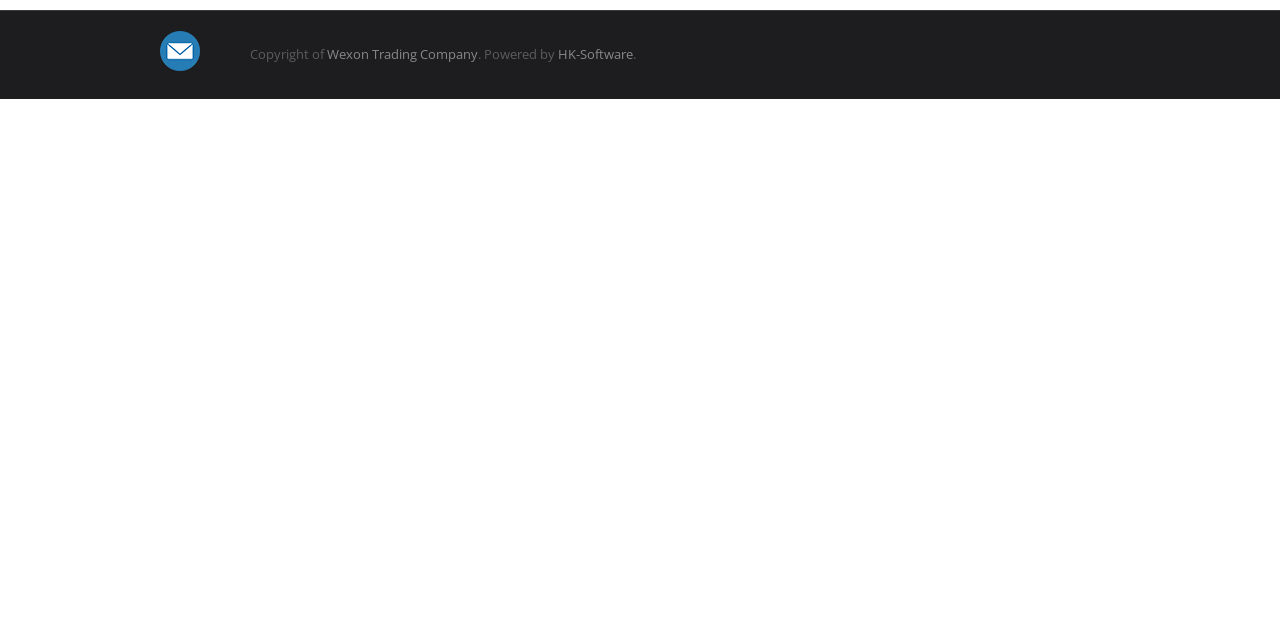Identify the bounding box for the element characterized by the following description: "Wexon Trading Company".

[0.256, 0.071, 0.374, 0.099]